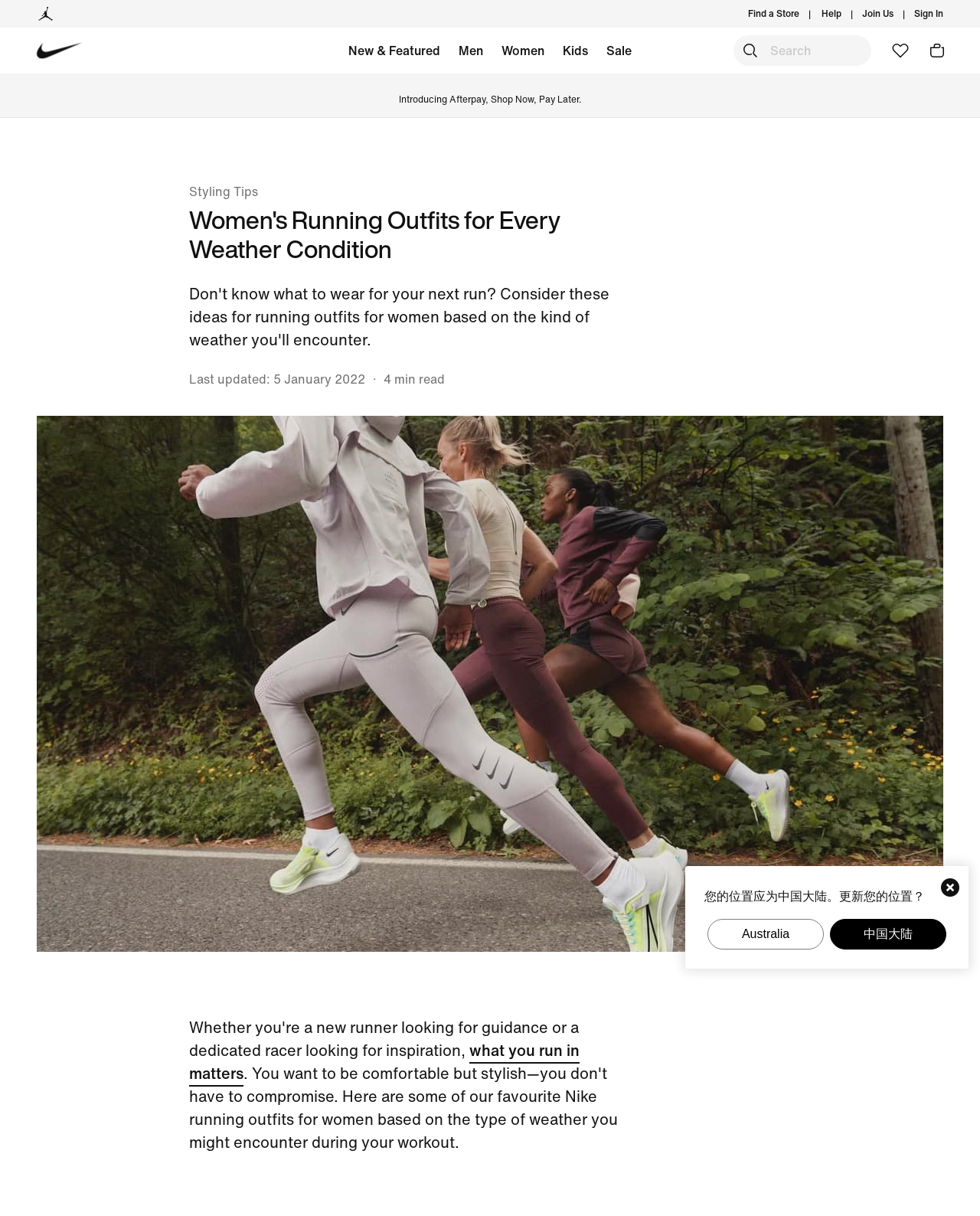Locate the bounding box of the UI element based on this description: "parent_node: Search for: value="Search"". Provide four float numbers between 0 and 1 as [left, top, right, bottom].

None